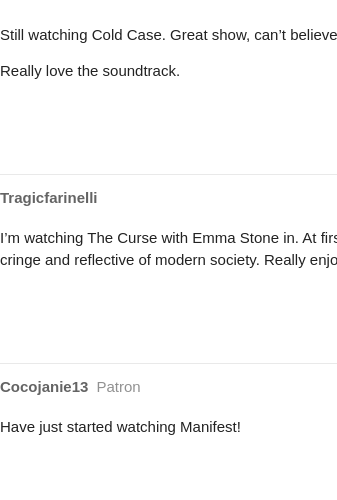Please answer the following question using a single word or phrase: 
What is the name of the Walking Dead spin-off mentioned?

The Ones Who Live